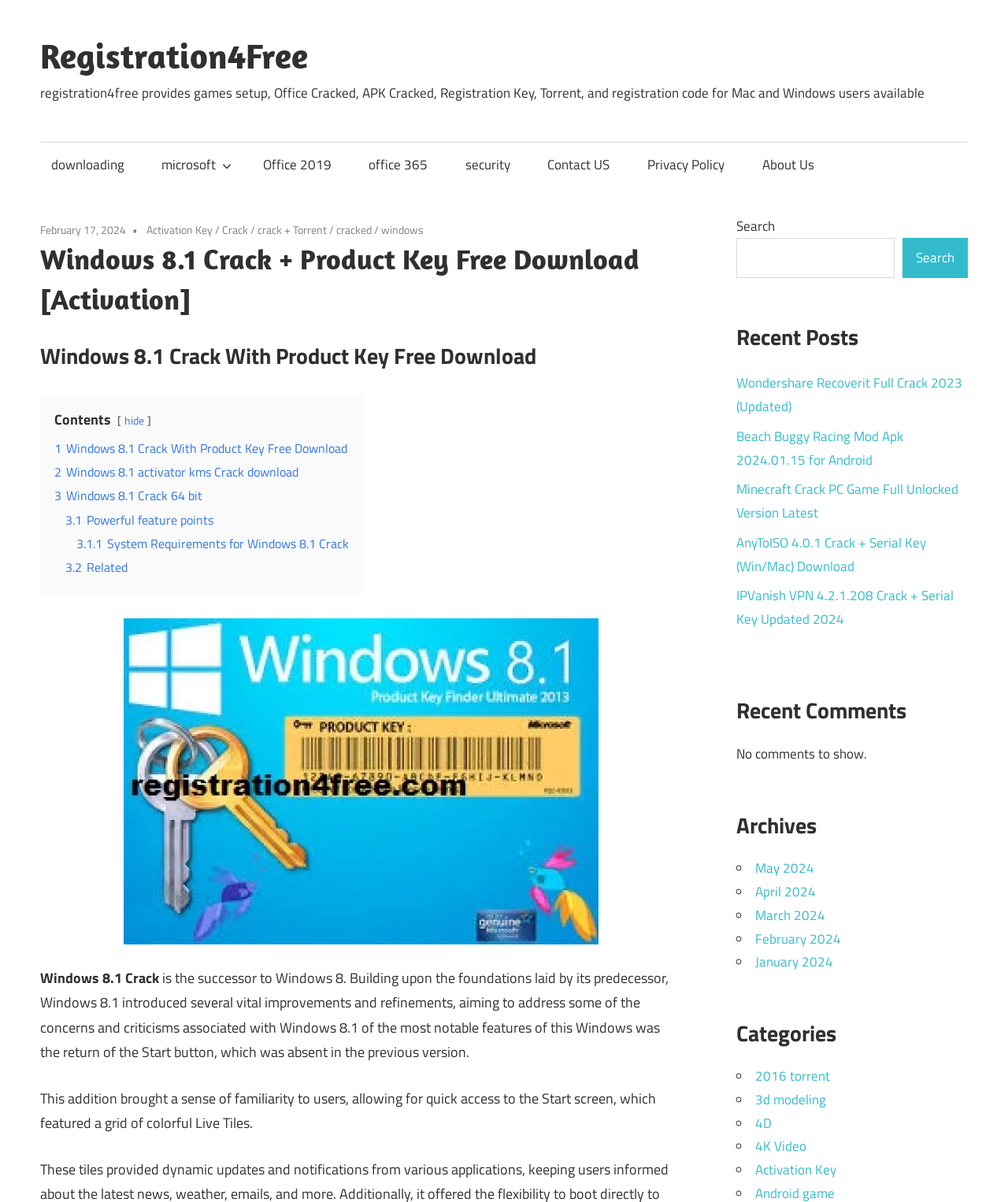Please find the bounding box coordinates of the element that must be clicked to perform the given instruction: "Check the 'Recent Posts' section". The coordinates should be four float numbers from 0 to 1, i.e., [left, top, right, bottom].

[0.73, 0.267, 0.96, 0.293]